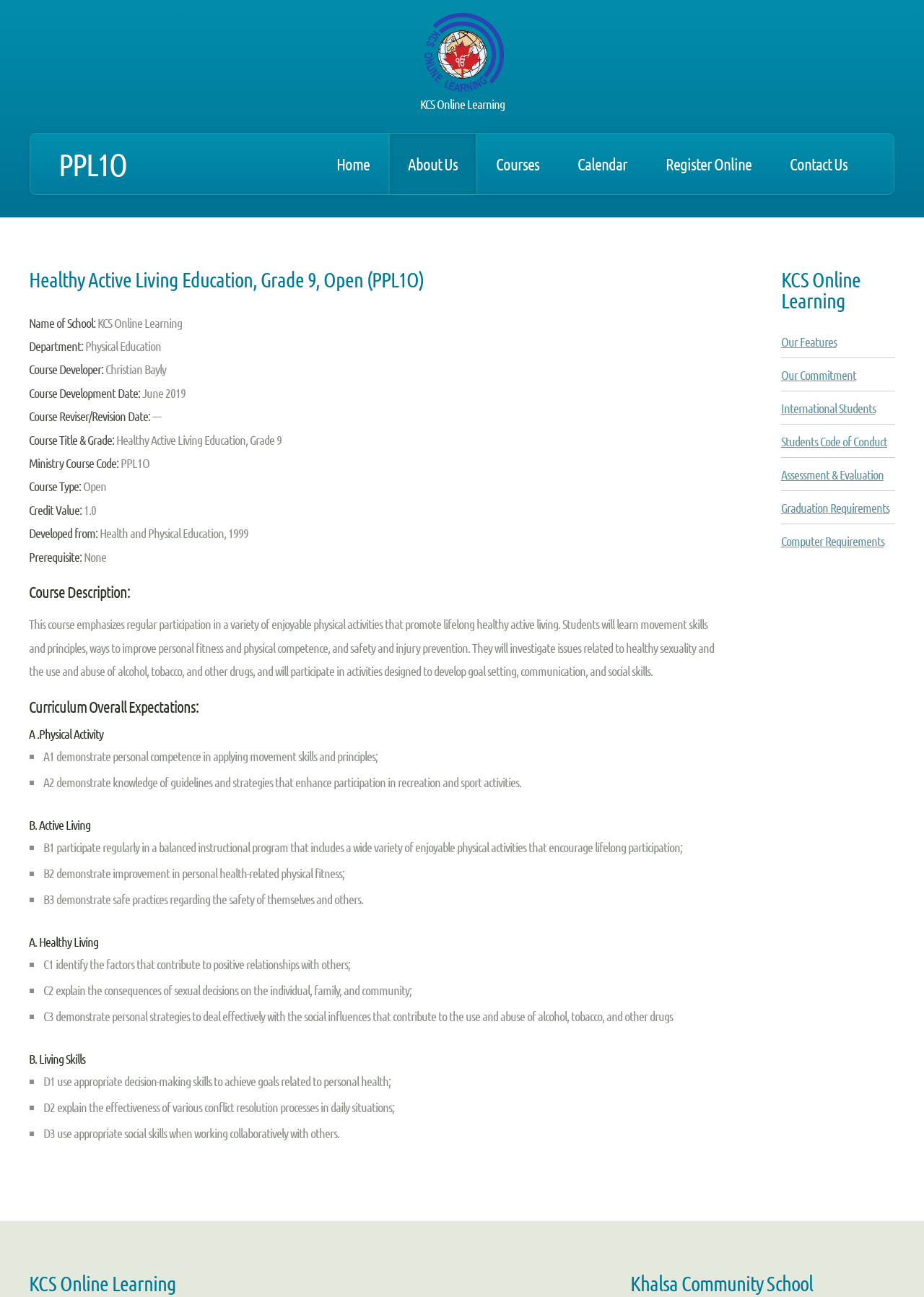Describe all the key features of the webpage in detail.

This webpage is about a course description for Healthy Active Living Education, Grade 9, Open (PPL1O) on KCS Online Learning. At the top of the page, there is a logo image and a heading "KCS Online Learning" followed by a navigation menu with links to "Home", "About Us", "Courses", "Calendar", "Register Online", and "Contact Us".

Below the navigation menu, there is a heading "PPL1O" with a link to the course, followed by a more detailed heading "Healthy Active Living Education, Grade 9, Open (PPL1O)". This is followed by a section with details about the course, including the name of the school, department, course developer, and course development date.

The course description is divided into several sections, including "Course Description", "Curriculum Overall Expectations", "A. Physical Activity", "B. Active Living", "A. Healthy Living", and "B. Living Skills". Each section has a heading and a list of bullet points with detailed descriptions.

On the right side of the page, there is a section with links to "Our Features", "Our Commitment", "International Students", "Students Code of Conduct", "Assessment & Evaluation", "Graduation Requirements", and "Computer Requirements", all related to KCS Online Learning.

At the bottom of the page, there are two headings, "KCS Online Learning" and "Khalsa Community School", which seem to be the footer of the page.